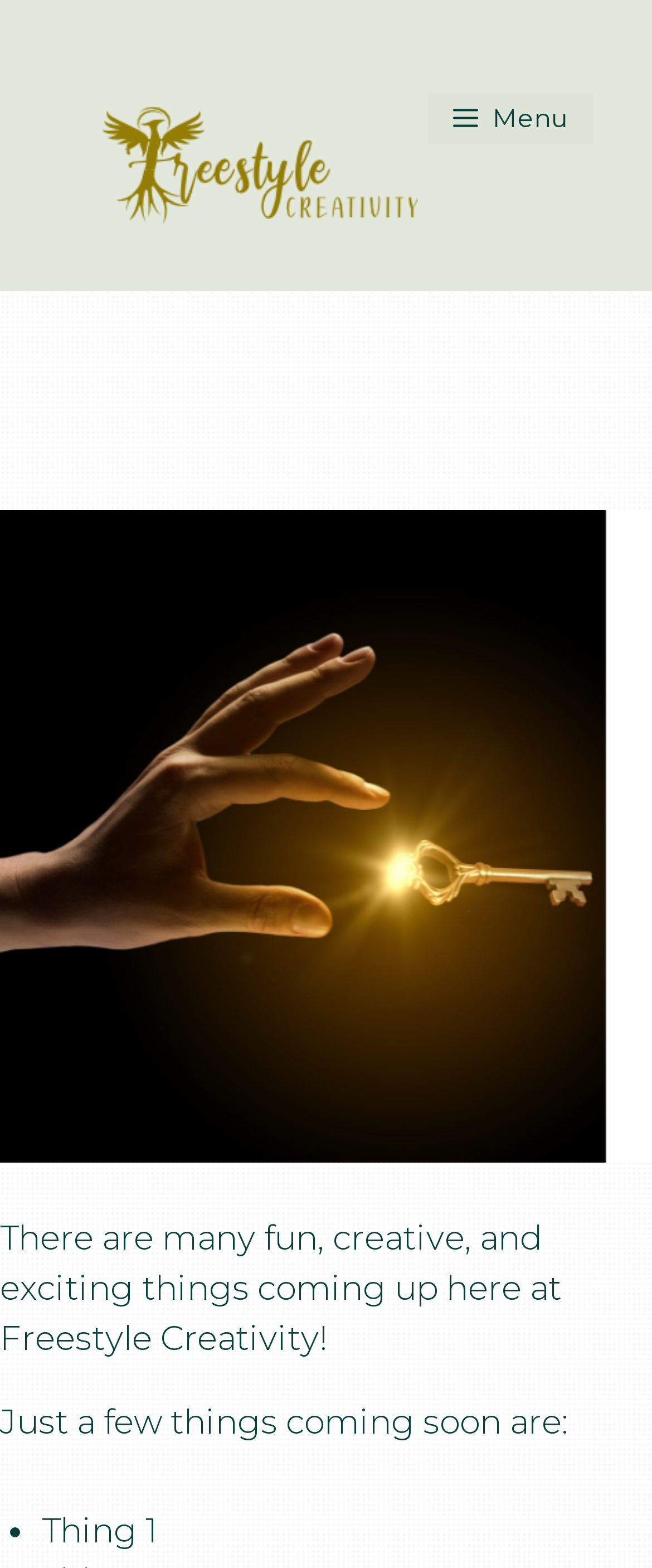Is the navigation menu expanded?
Refer to the image and answer the question using a single word or phrase.

No